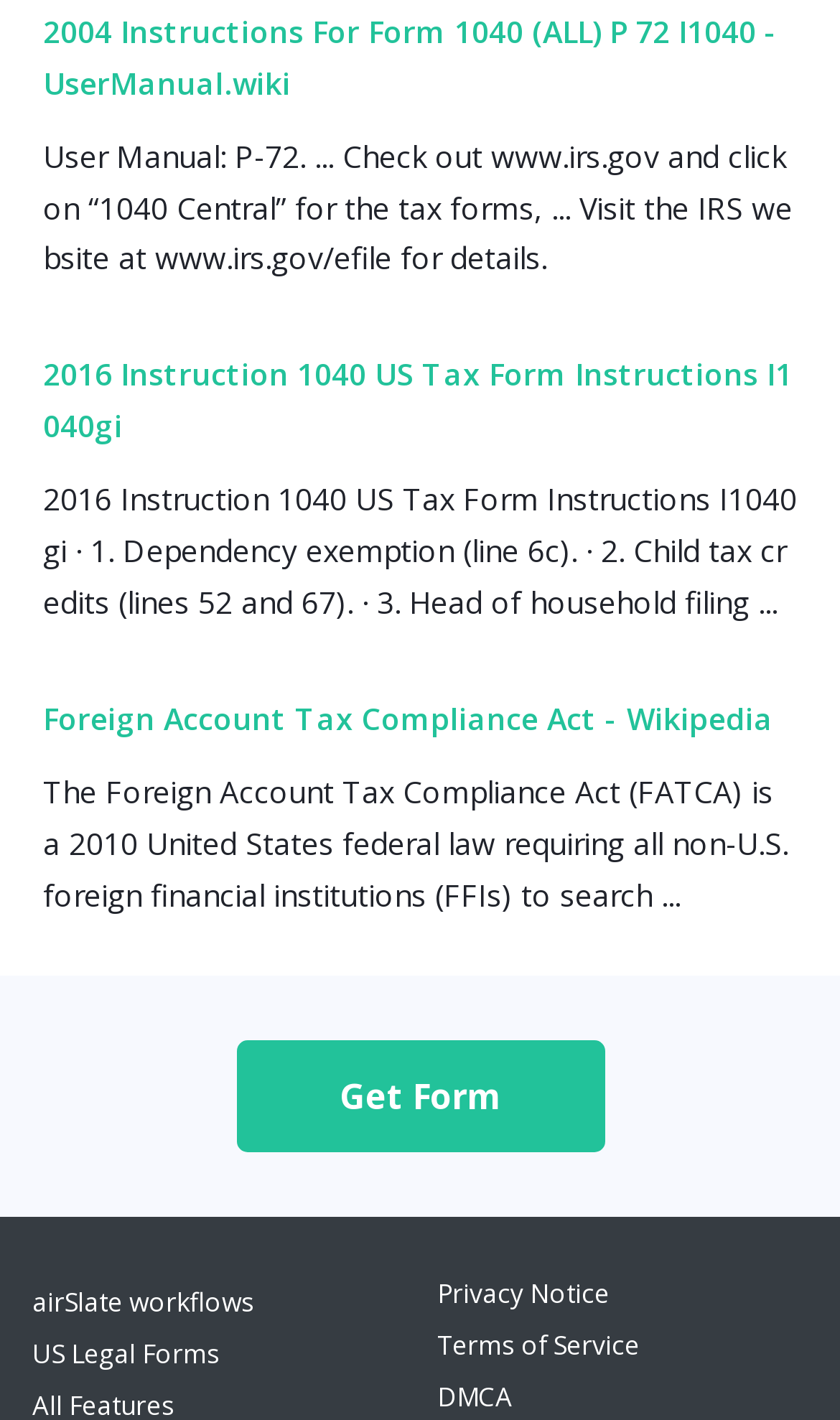Please determine the bounding box coordinates of the clickable area required to carry out the following instruction: "View 2016 Instruction 1040 US Tax Form Instructions". The coordinates must be four float numbers between 0 and 1, represented as [left, top, right, bottom].

[0.051, 0.246, 0.949, 0.443]